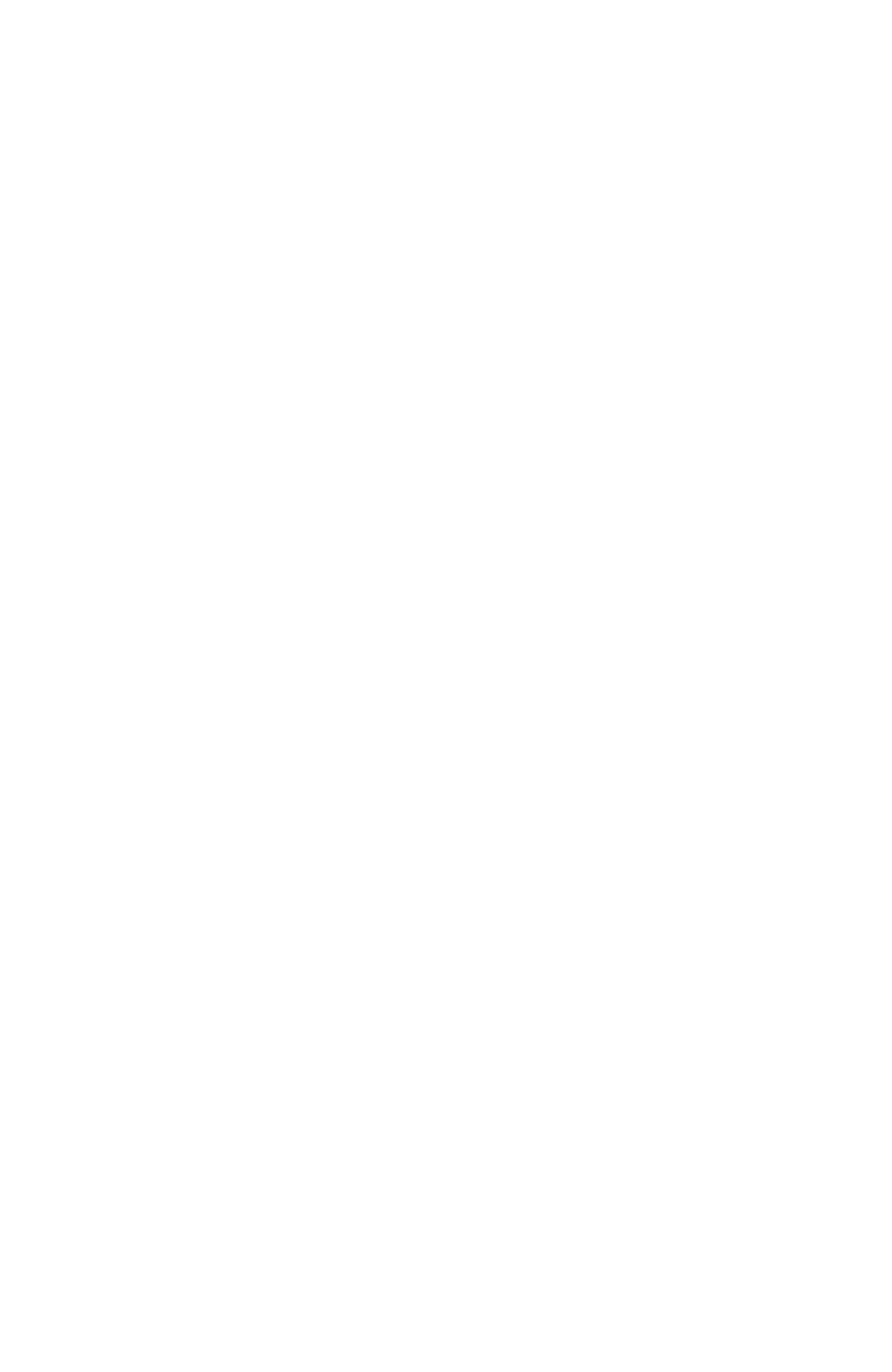What is the label above the 'previous' link?
Using the image as a reference, answer with just one word or a short phrase.

Previous: